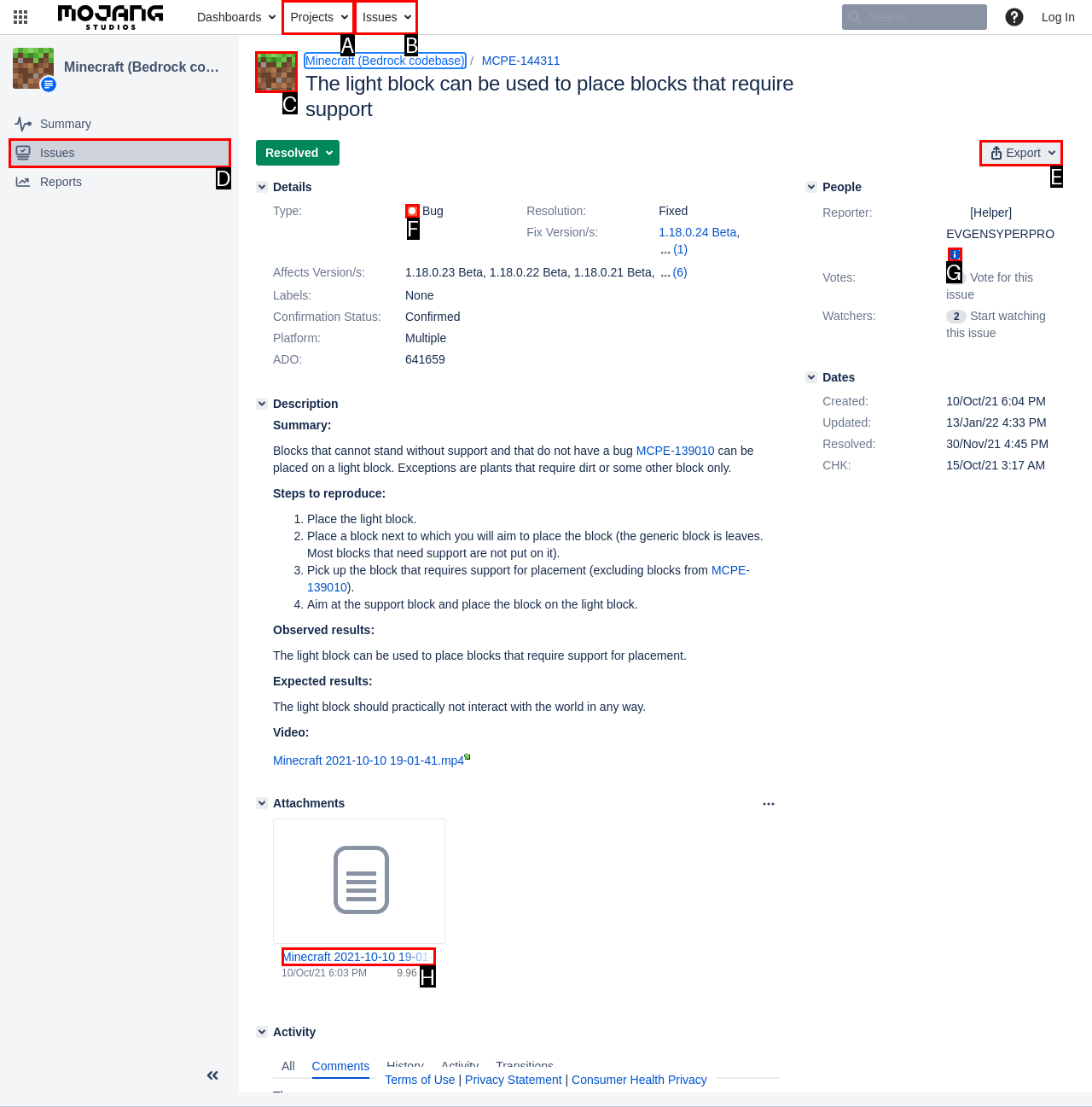Identify the appropriate choice to fulfill this task: View project details
Respond with the letter corresponding to the correct option.

C